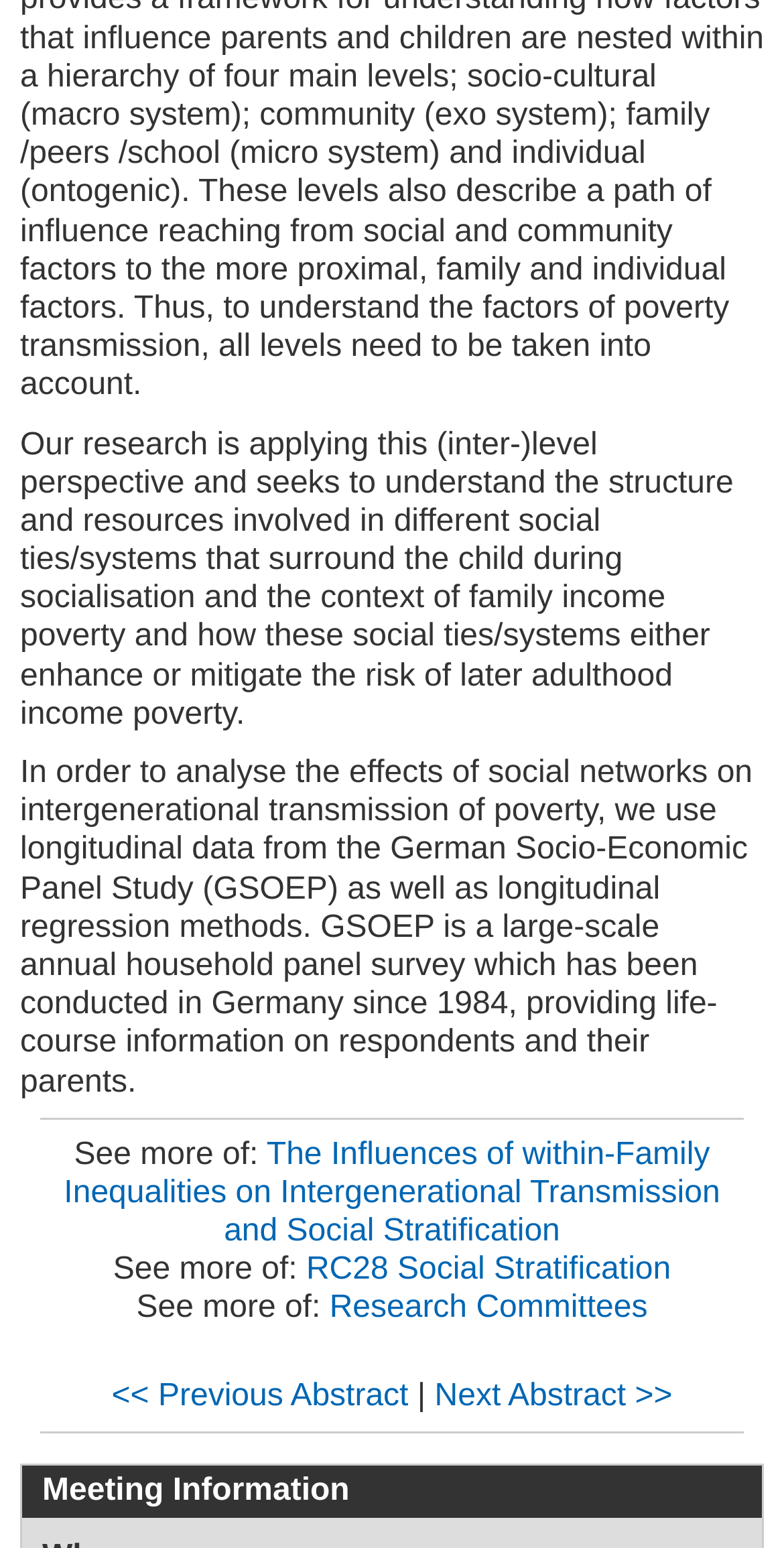How many links are there in the section 'See more of:'?
Look at the screenshot and provide an in-depth answer.

There are two sections with the text 'See more of:', each with a link. The first section has the link 'The Influences of within-Family Inequalities on Intergenerational Transmission and Social Stratification', and the second section has the link 'Research Committees'.